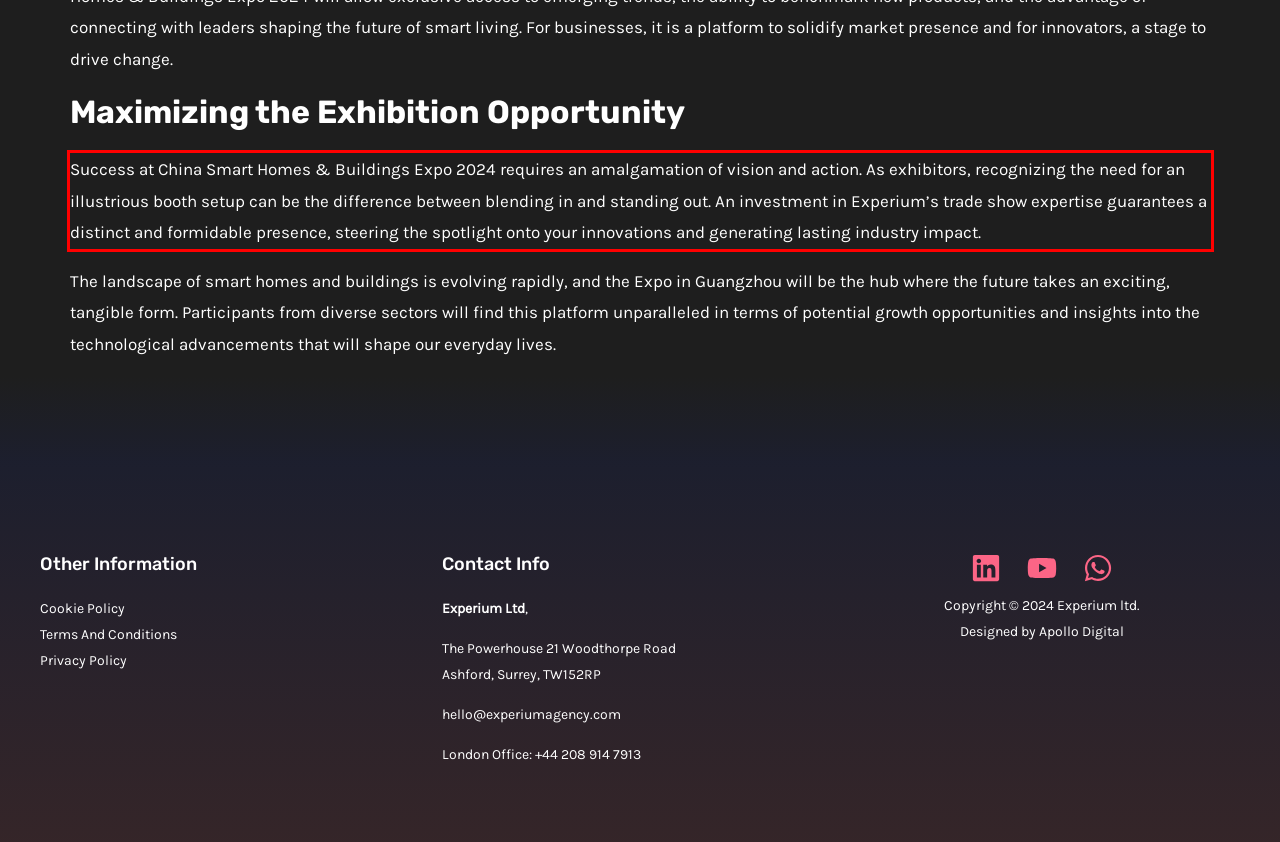Within the screenshot of the webpage, there is a red rectangle. Please recognize and generate the text content inside this red bounding box.

Success at China Smart Homes & Buildings Expo 2024 requires an amalgamation of vision and action. As exhibitors, recognizing the need for an illustrious booth setup can be the difference between blending in and standing out. An investment in Experium’s trade show expertise guarantees a distinct and formidable presence, steering the spotlight onto your innovations and generating lasting industry impact.